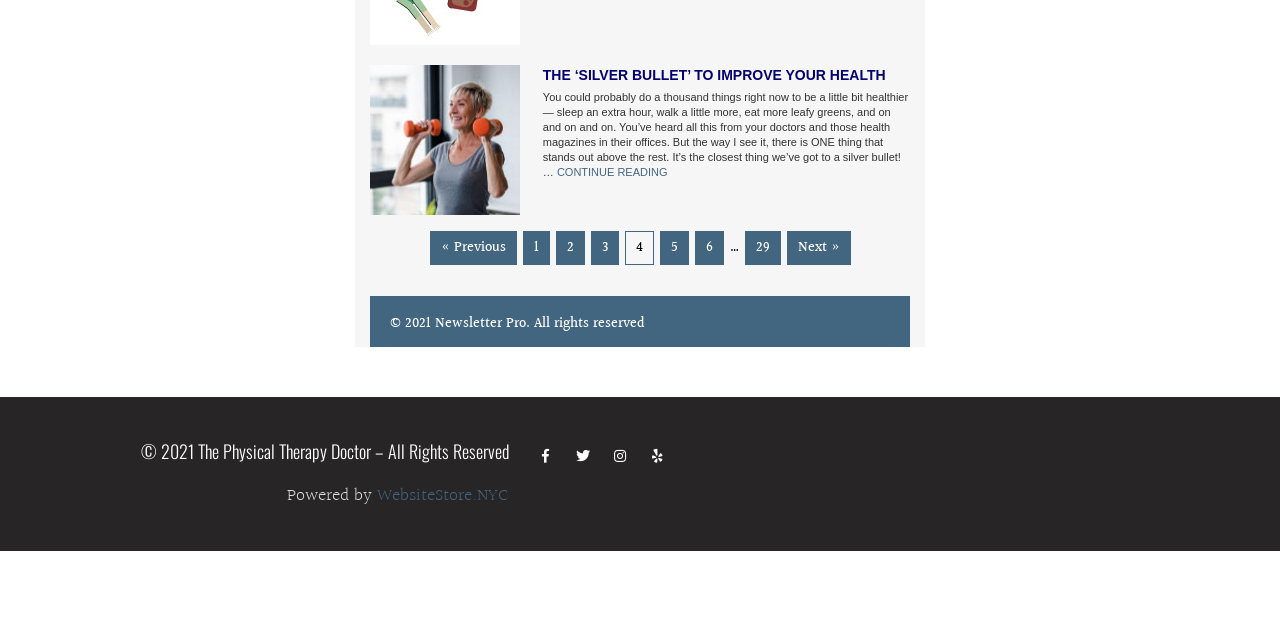Find the bounding box coordinates for the HTML element specified by: "2".

[0.434, 0.361, 0.457, 0.414]